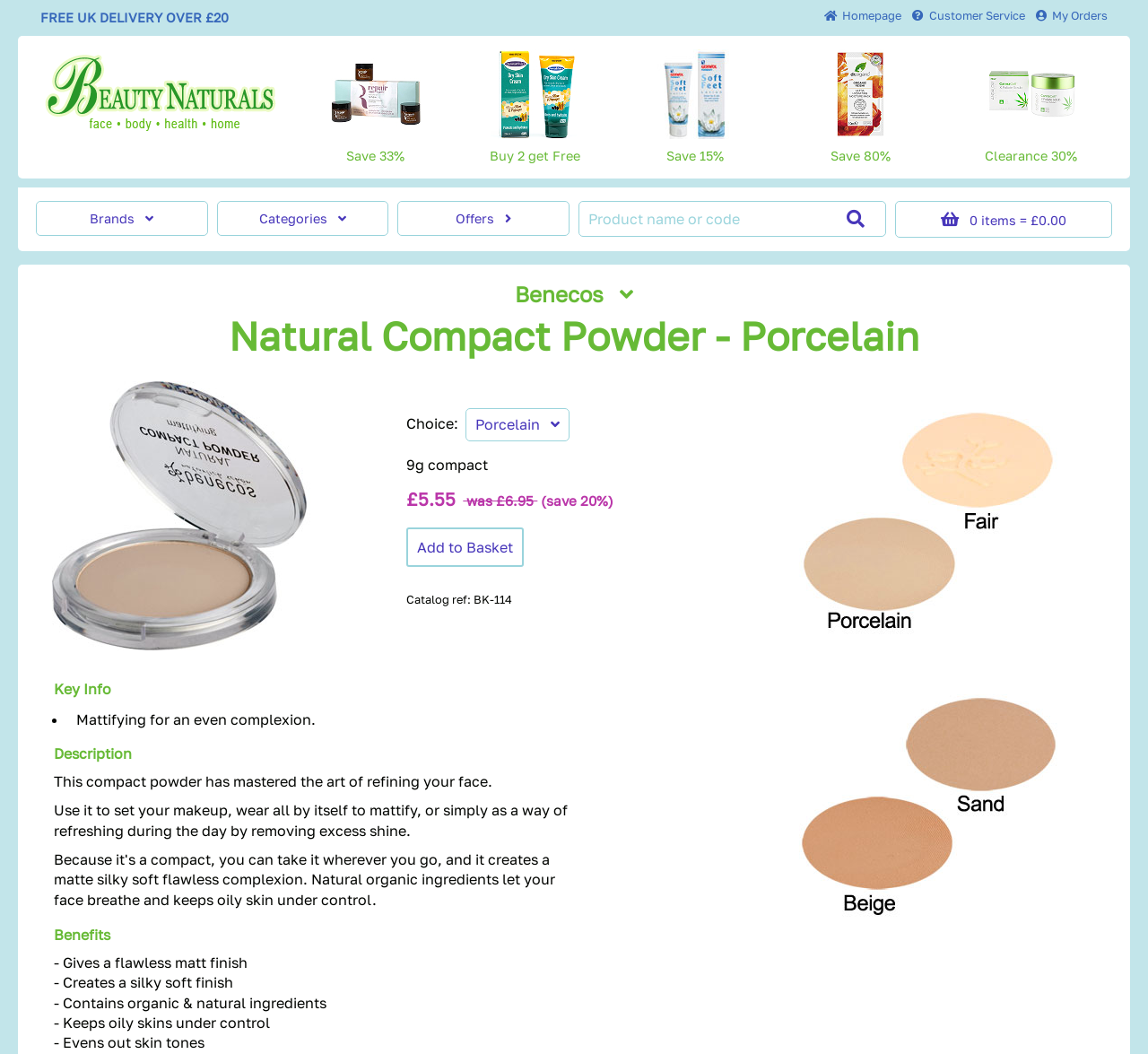Highlight the bounding box of the UI element that corresponds to this description: "Buy 2 get Free".

[0.397, 0.047, 0.536, 0.156]